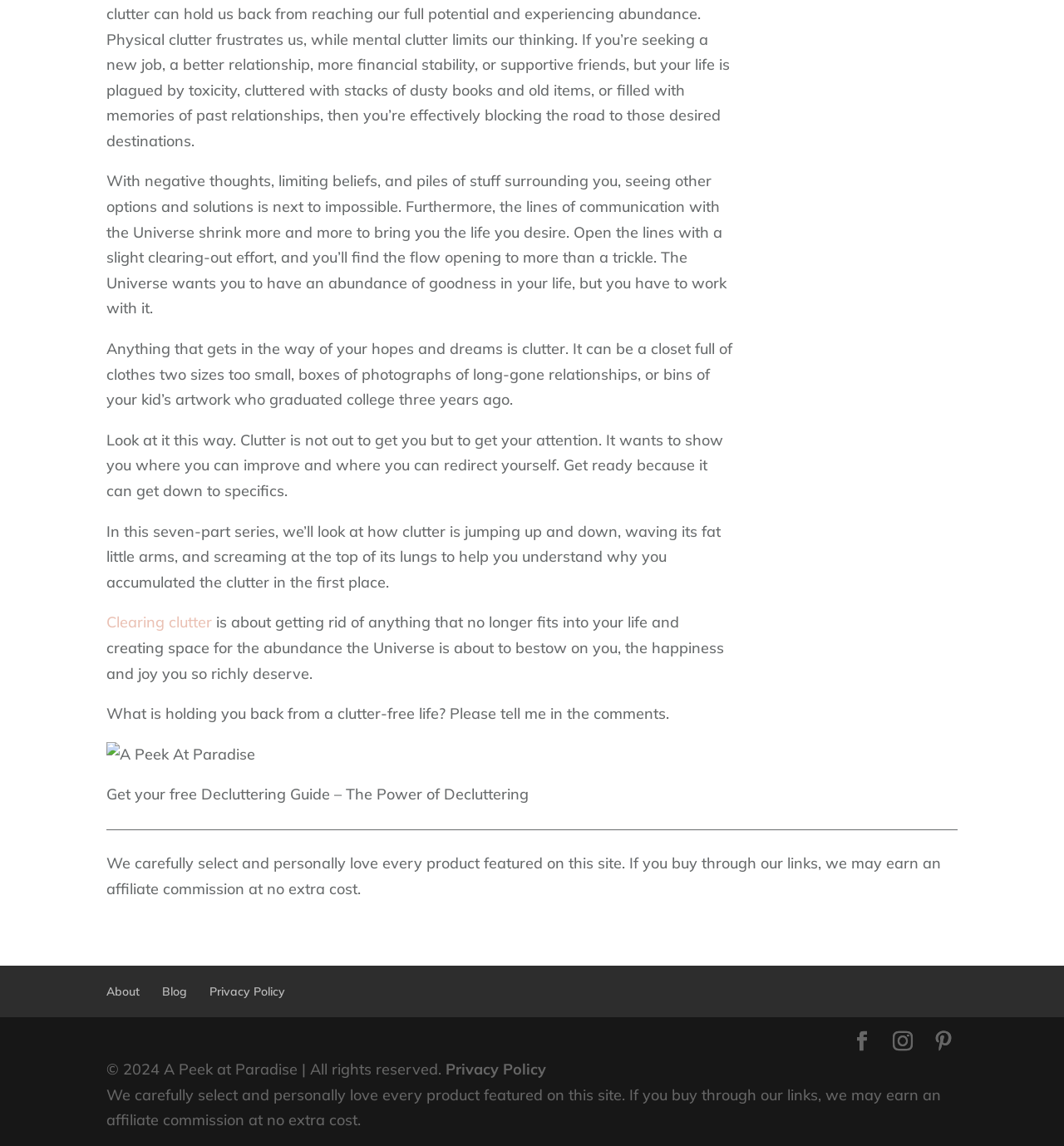Please indicate the bounding box coordinates for the clickable area to complete the following task: "Visit 'About' page". The coordinates should be specified as four float numbers between 0 and 1, i.e., [left, top, right, bottom].

[0.1, 0.859, 0.131, 0.872]